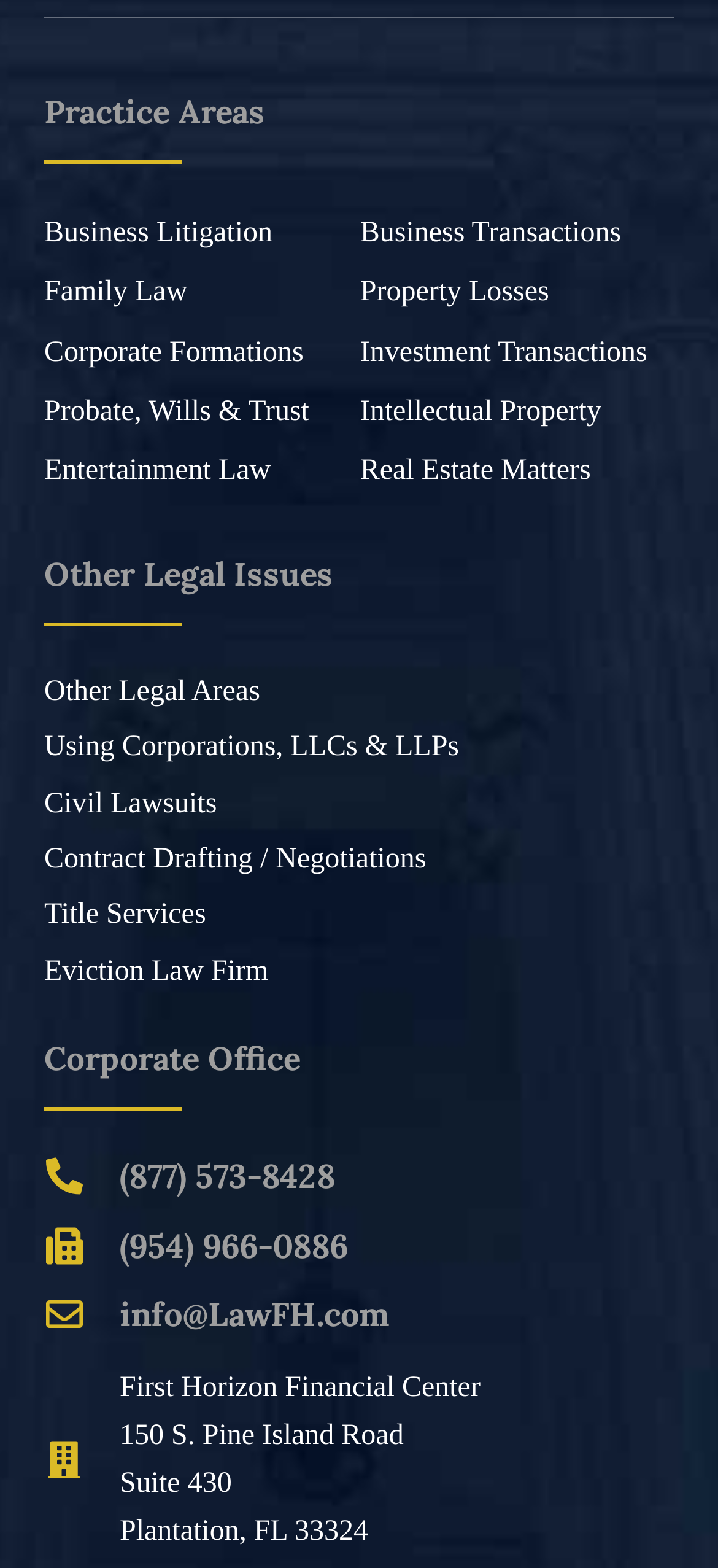Where is the law firm located?
Using the image, provide a concise answer in one word or a short phrase.

Plantation, FL 33324